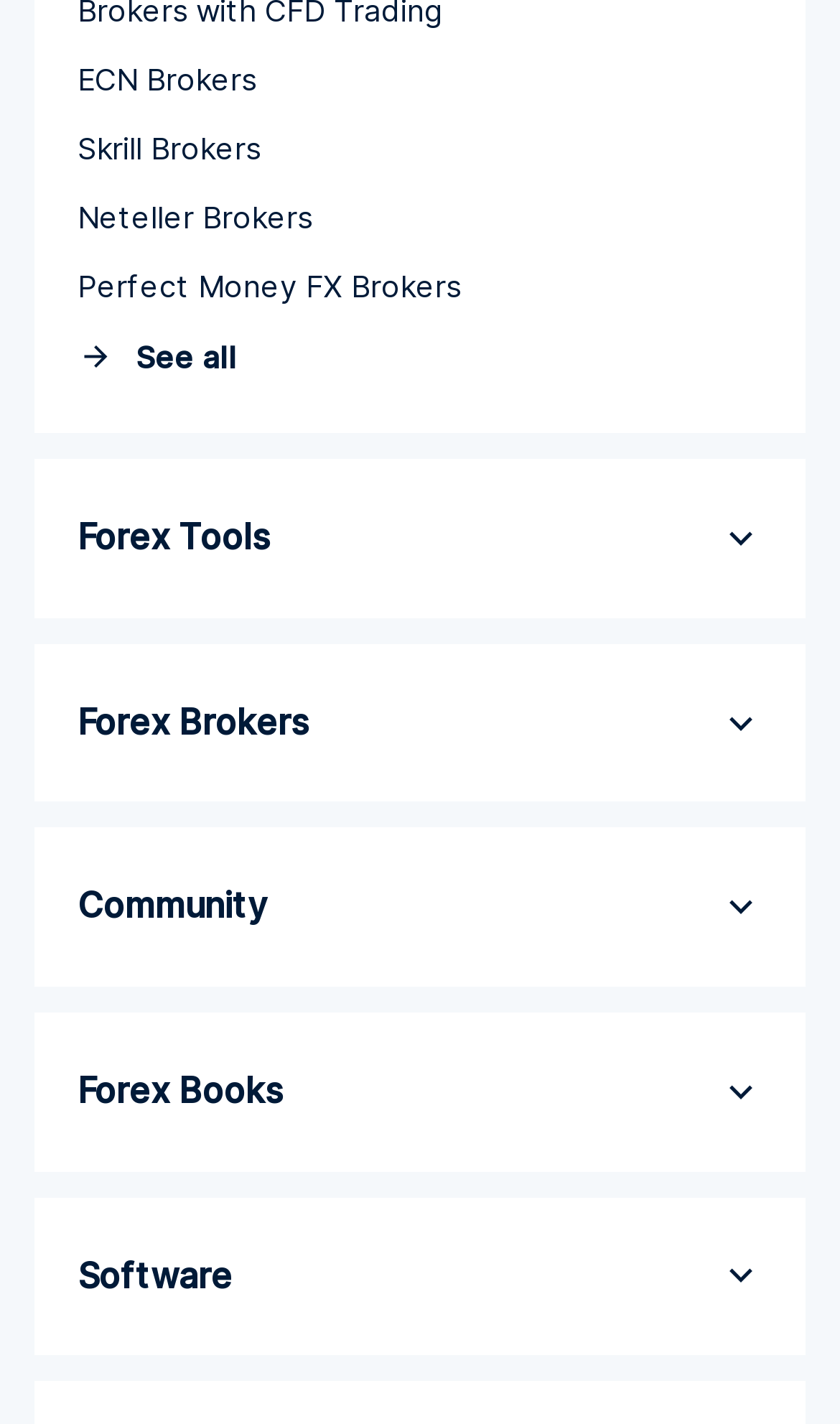Identify the bounding box coordinates for the UI element mentioned here: "Neteller Brokers". Provide the coordinates as four float values between 0 and 1, i.e., [left, top, right, bottom].

[0.092, 0.139, 0.372, 0.165]